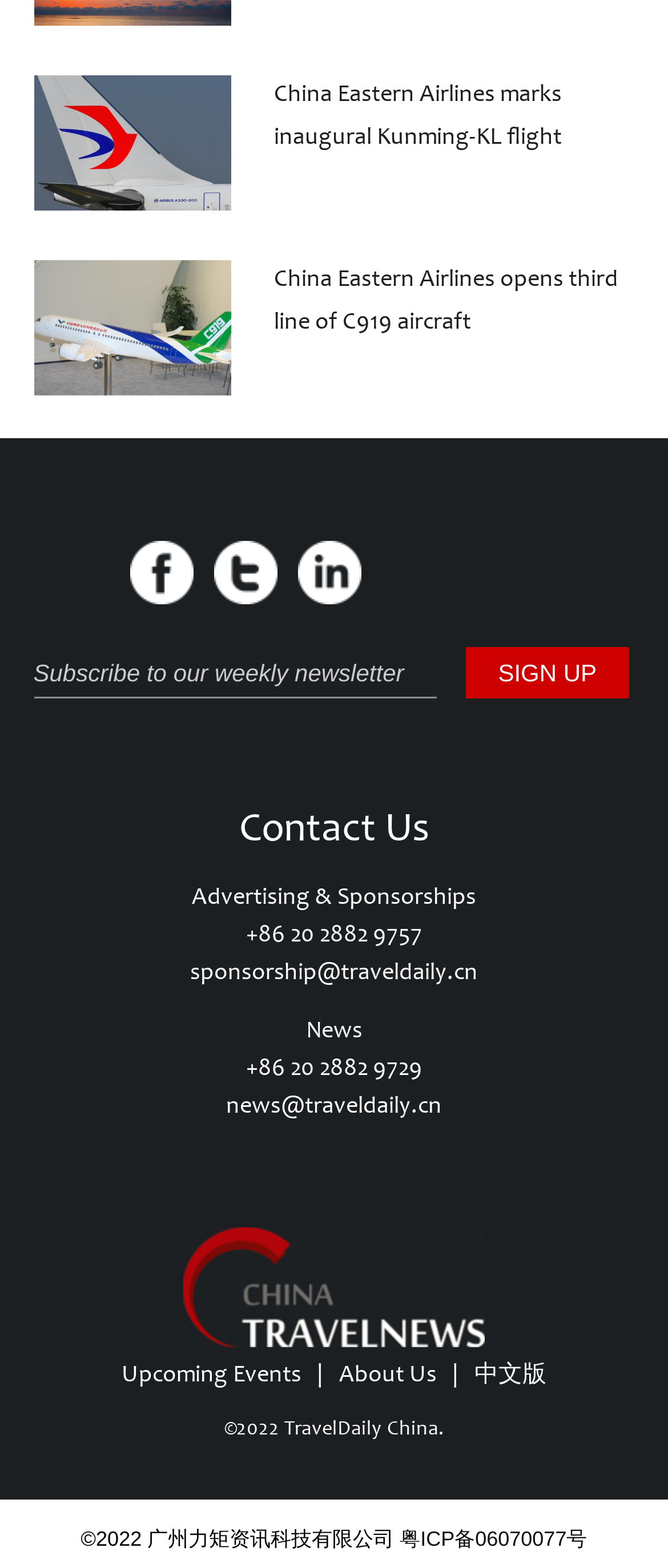Please find the bounding box for the following UI element description. Provide the coordinates in (top-left x, top-left y, bottom-right x, bottom-right y) format, with values between 0 and 1: 粤ICP备06070077号

[0.598, 0.973, 0.879, 0.989]